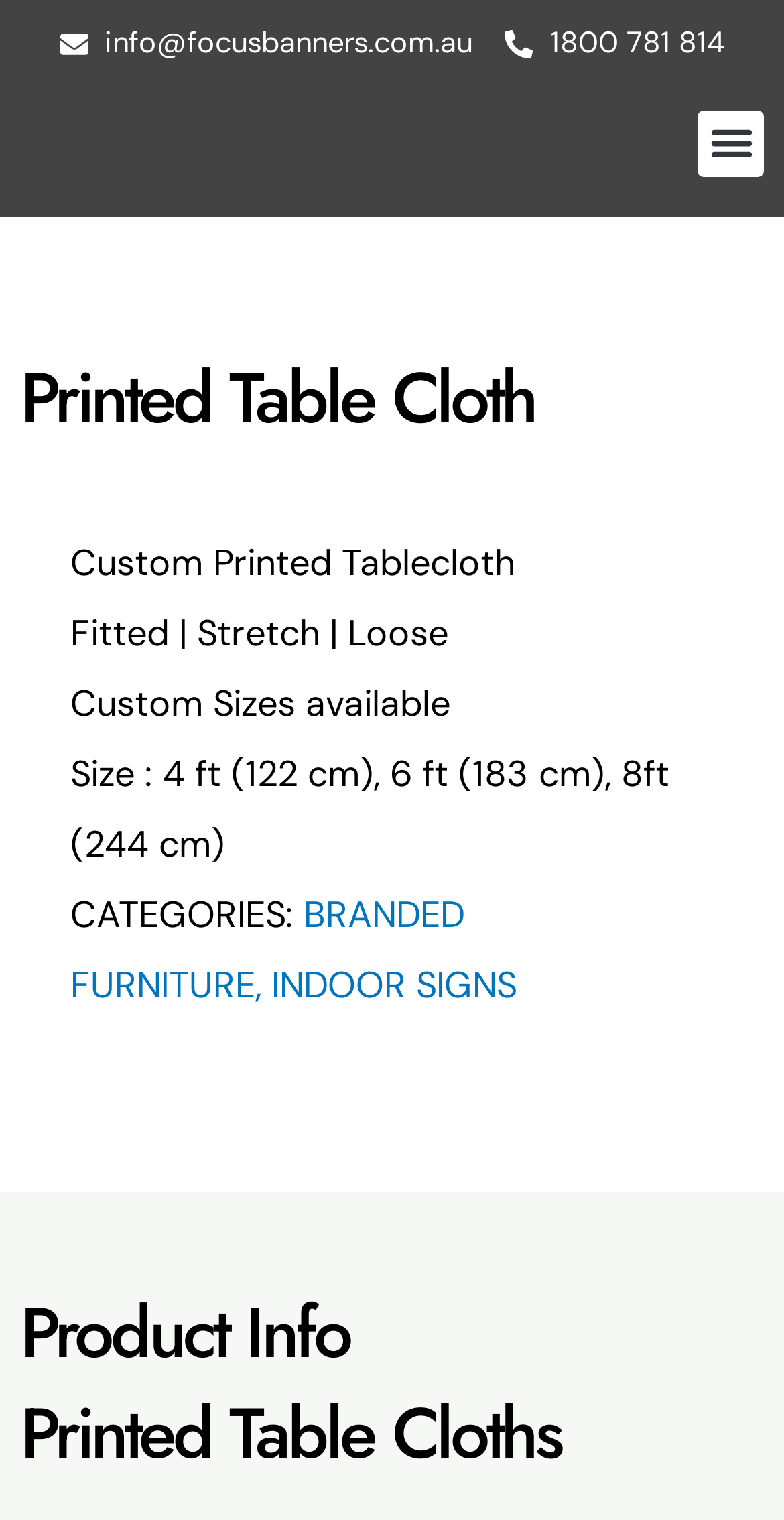Describe every aspect of the webpage comprehensively.

The webpage is about custom printed table cloths and promotional business table covers. At the top left, there is a contact information section with two links, one for an email address and another for a phone number. On the top right, there is a menu toggle button.

Below the contact information, there is a main section with a heading "Printed Table Cloth". This section has several static text elements, including "Custom Printed Tablecloth", "Fitted | Stretch | Loose", "Custom Sizes available", and a list of available sizes. 

To the right of the main section, there is a categories section with a heading "CATEGORIES" and two links, "BRANDED FURNITURE" and "INDOOR SIGNS", separated by a comma.

Further down the page, there are two more headings, "Product Info" and "Printed Table Cloths", which likely introduce additional information about the products.